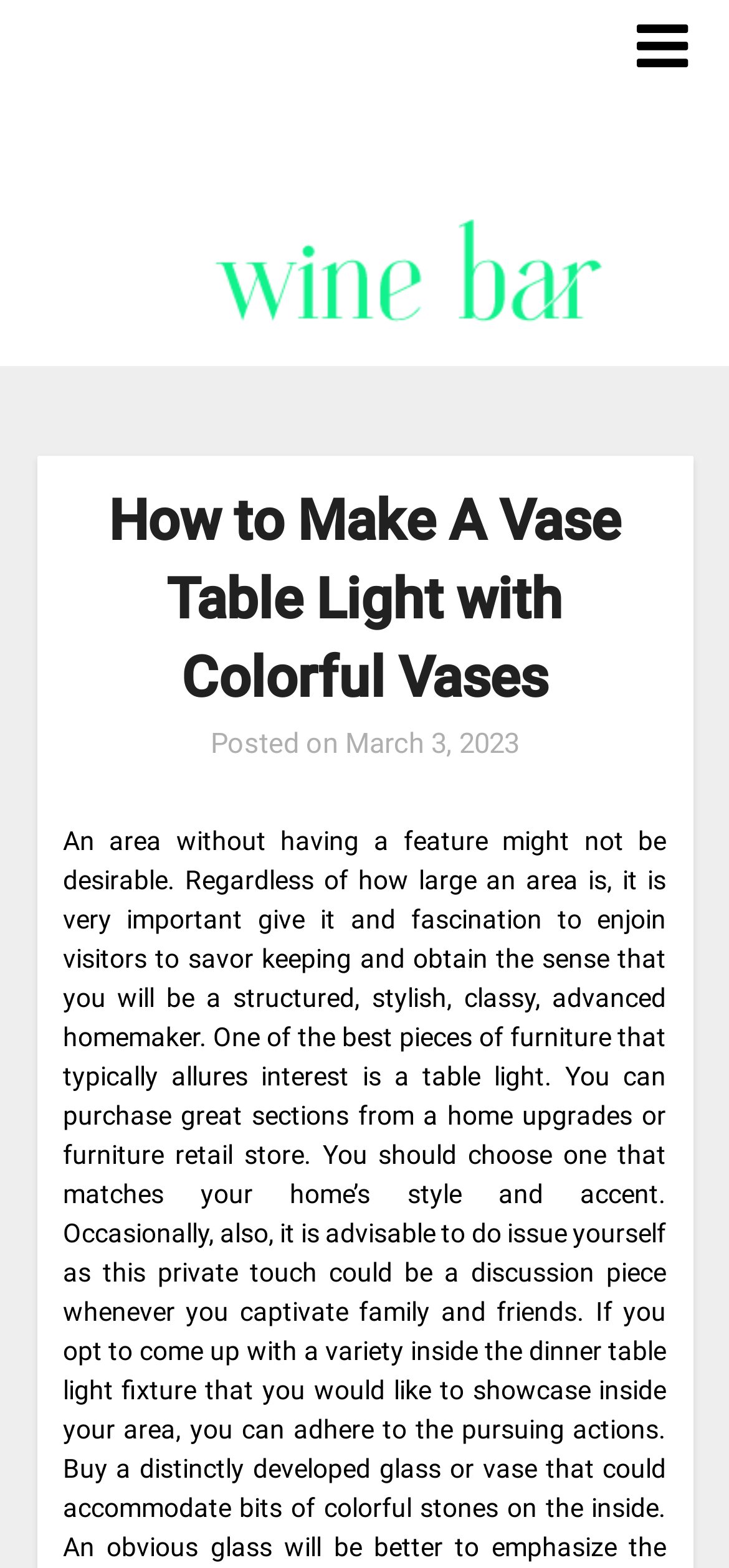Using the information shown in the image, answer the question with as much detail as possible: What is the date of the post?

I found the date of the post by looking at the text next to 'Posted on', which is 'March 3, 2023'.